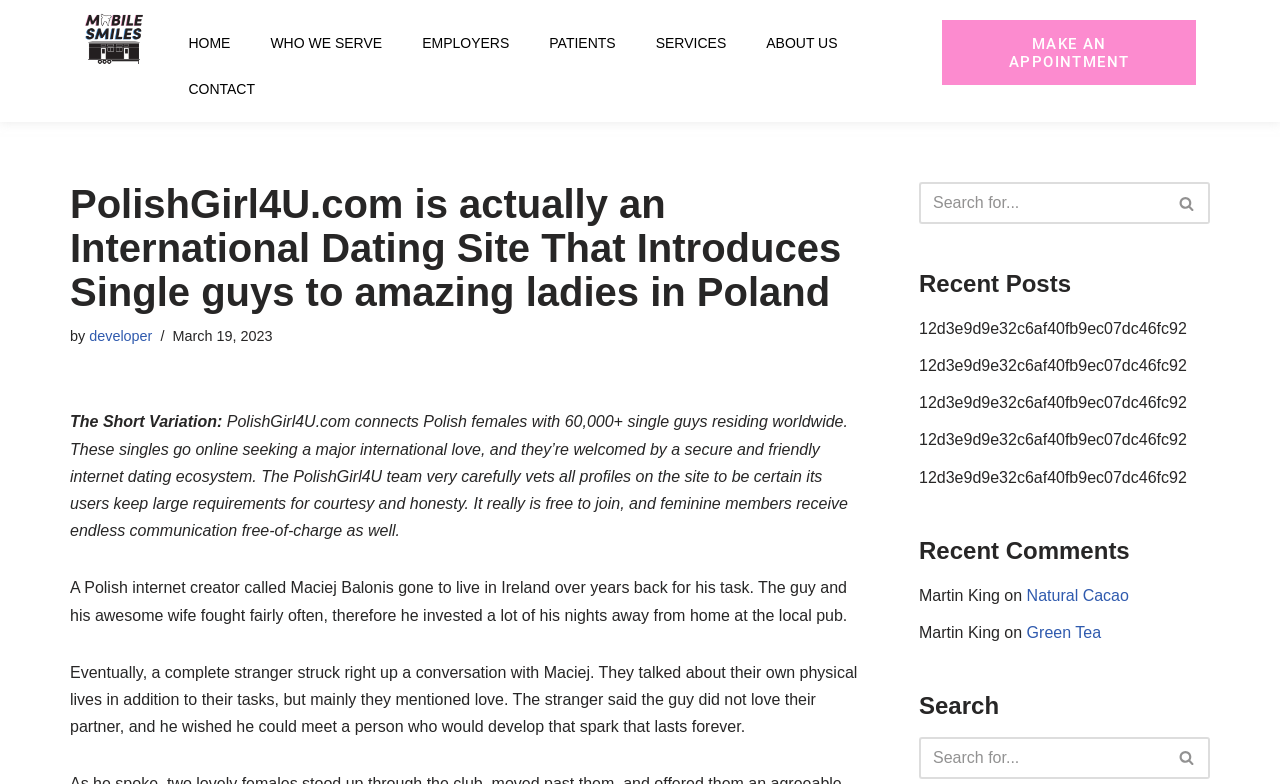Pinpoint the bounding box coordinates of the area that must be clicked to complete this instruction: "Click on the 'HOME' link".

[0.132, 0.026, 0.196, 0.084]